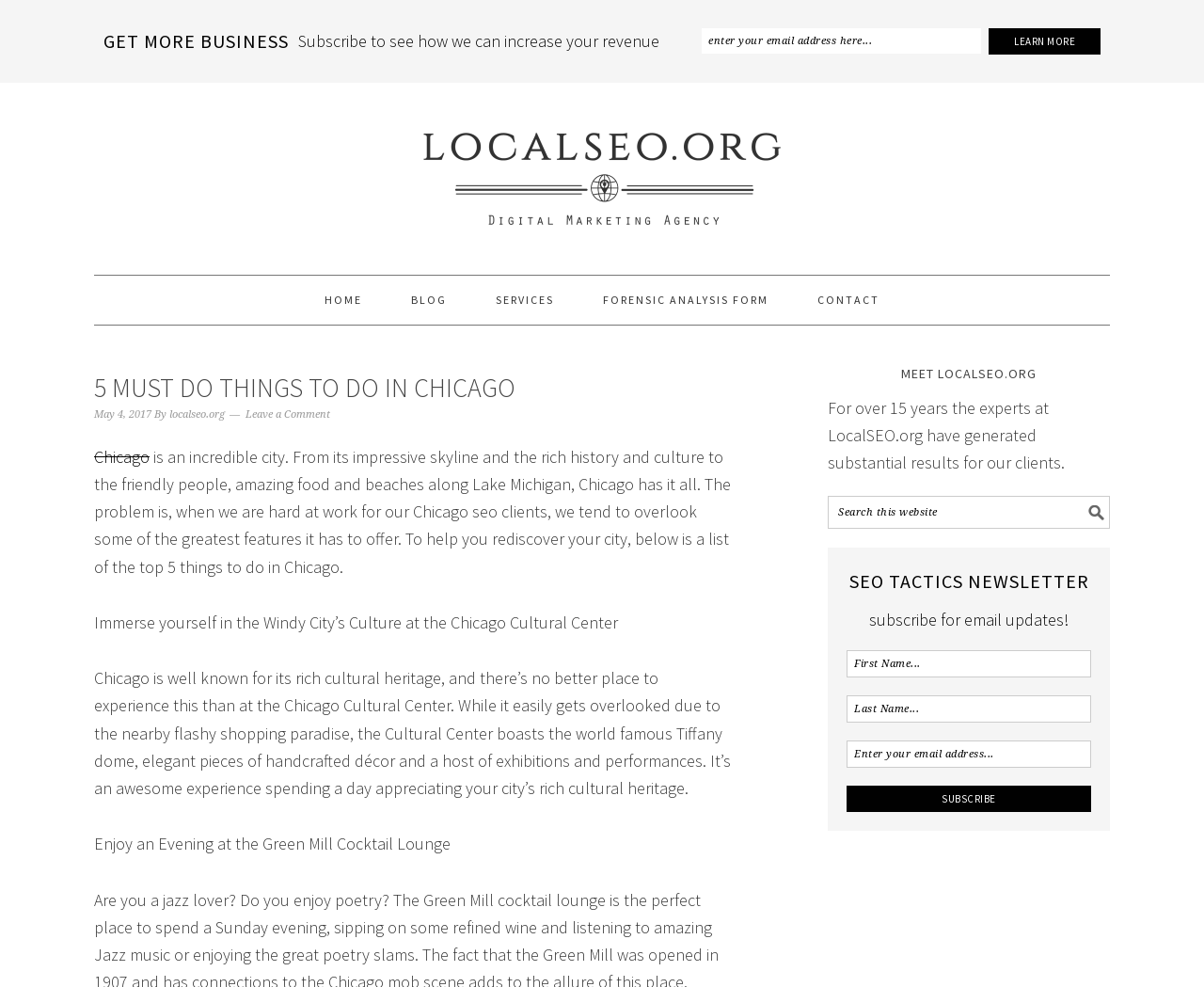Kindly provide the bounding box coordinates of the section you need to click on to fulfill the given instruction: "read the blog".

None